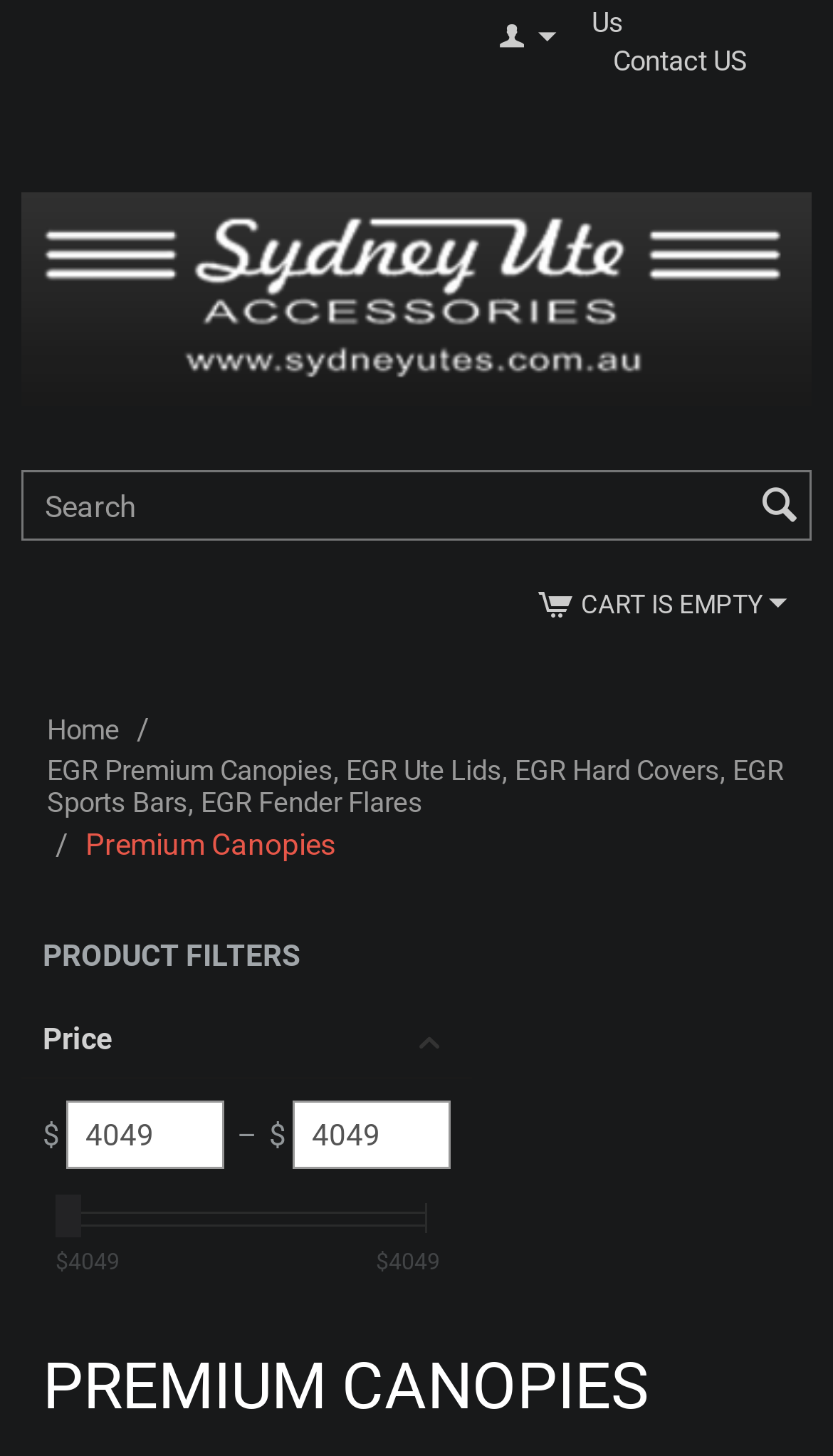What is the default price range?
Kindly offer a detailed explanation using the data available in the image.

I looked at the 'Price' section and found two text boxes with '$' signs, and the default values are '4049' and '4049', indicating a default price range of '4049 - 4049'.